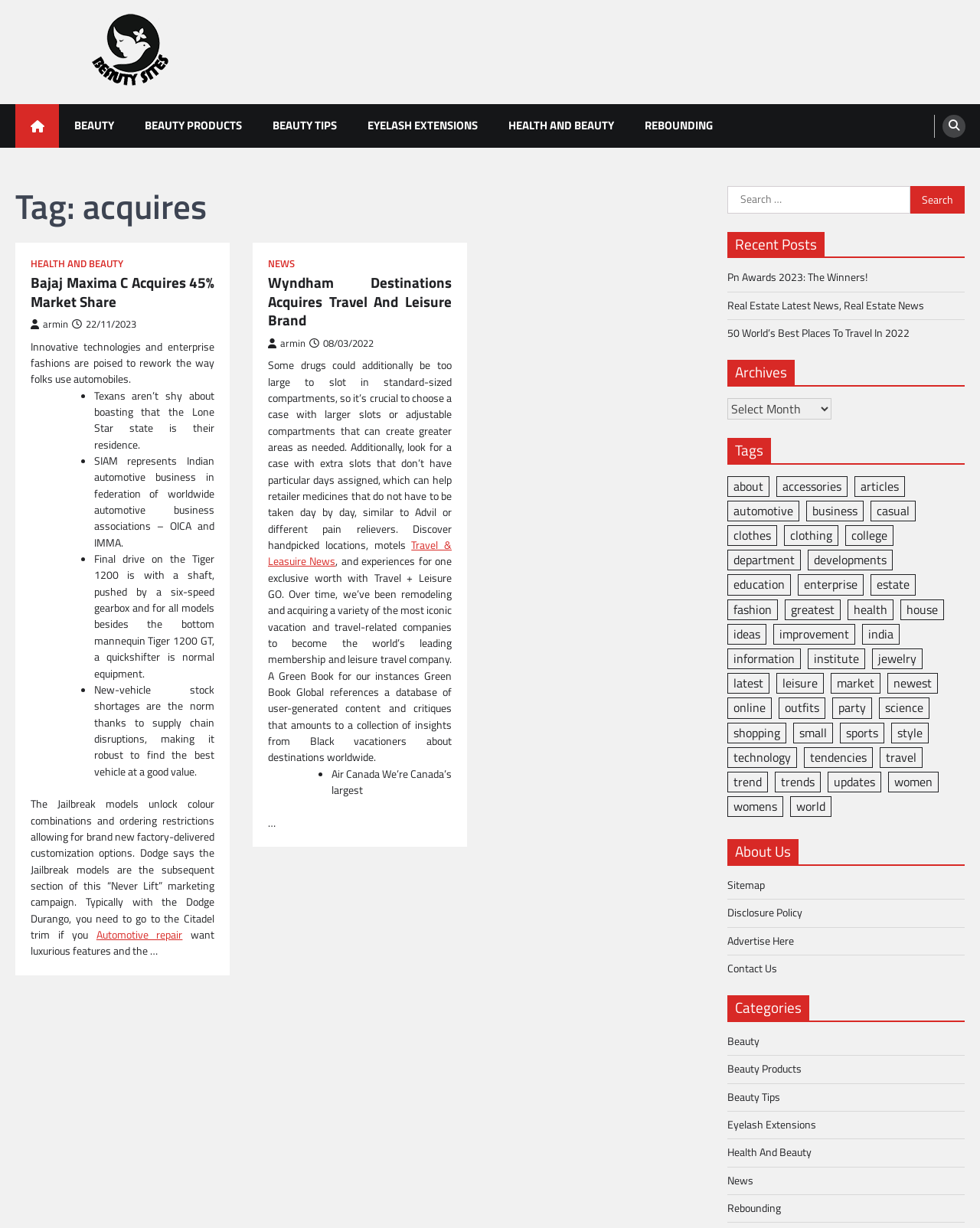Please find the bounding box coordinates of the element that needs to be clicked to perform the following instruction: "Read the 'Meitei Mayek – are the scales tipped now' editorial". The bounding box coordinates should be four float numbers between 0 and 1, represented as [left, top, right, bottom].

None